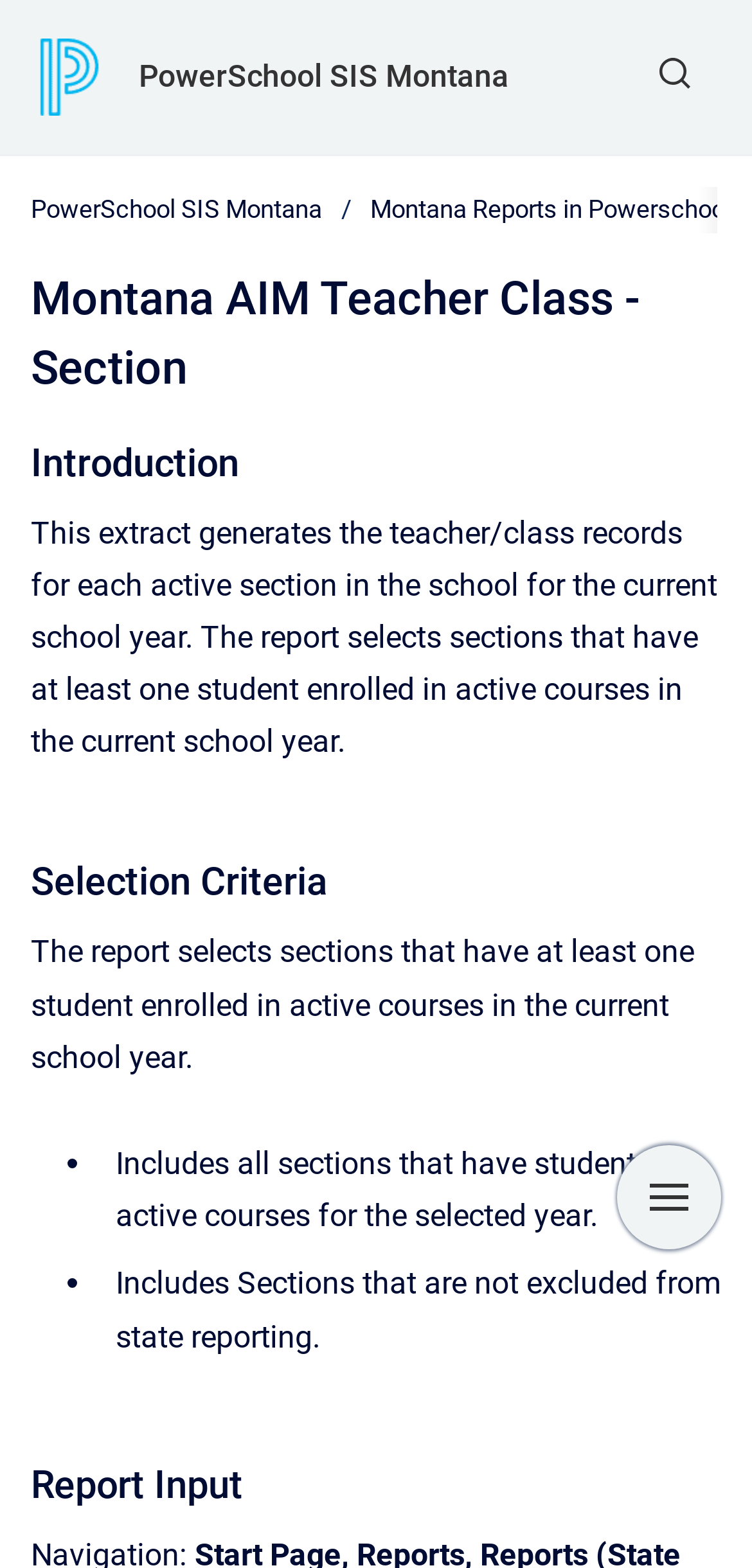Using the provided element description: "PowerSchool SIS Montana", identify the bounding box coordinates. The coordinates should be four floats between 0 and 1 in the order [left, top, right, bottom].

[0.041, 0.122, 0.428, 0.146]